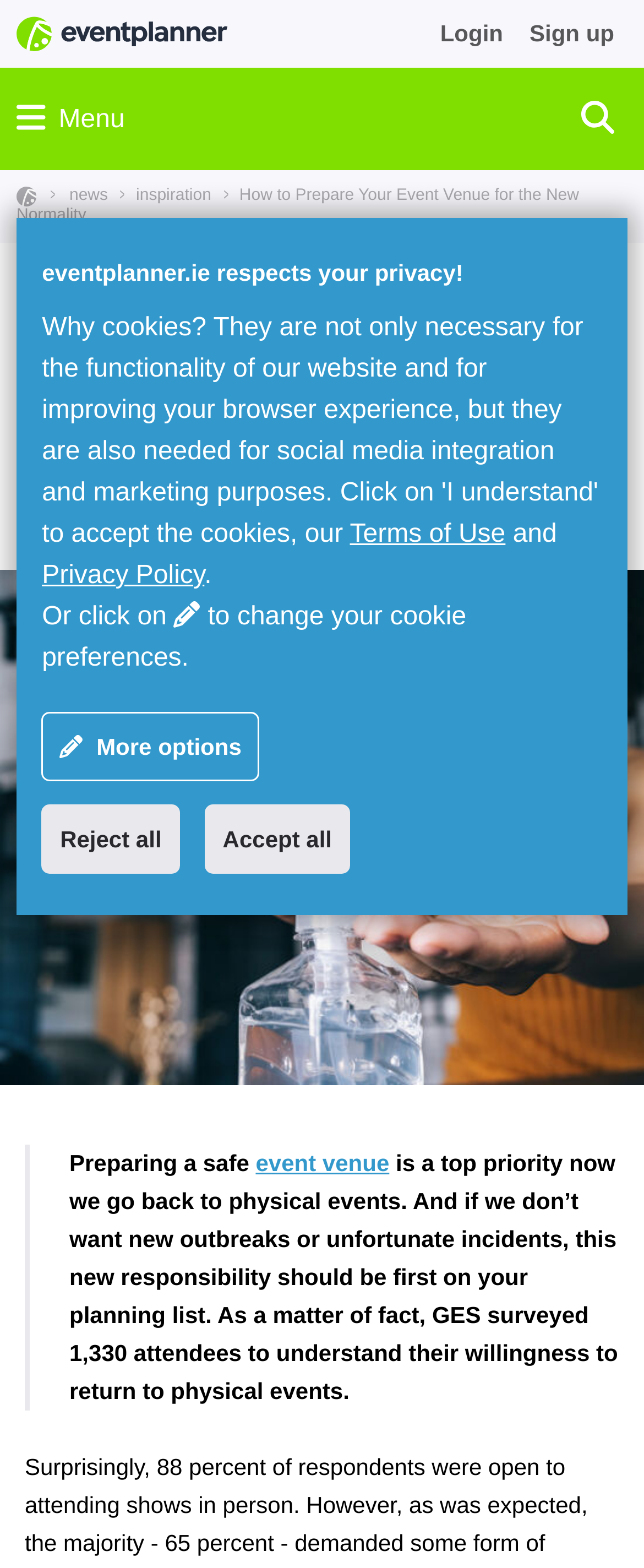Provide a comprehensive caption for the webpage.

The webpage appears to be an article or blog post titled "How to Prepare Your Event Venue for the New Normality". At the top left corner, there is a logo of "eventplanner.net" with a link to the website. Next to it, there are links to "Login" and "Sign up" at the top right corner. 

Below the logo, there is a menu bar with links to "news", "inspiration", and the current article "How to Prepare Your Event Venue for the New Normality". The article title is also displayed as a heading, accompanied by the date "17/07/2021" and a "Save" link.

The main content of the article is an image that spans the entire width of the page, followed by a block of text that discusses the importance of preparing a safe event venue. The text is divided into paragraphs, with the first paragraph mentioning the need to prioritize safety to avoid new outbreaks or unfortunate incidents.

At the bottom of the page, there is a notice stating "eventplanner.ie respects your privacy!" followed by links to "Terms of Use" and "Privacy Policy". There is also a section for managing cookie preferences, with options to "Reject all" or "Accept all" cookies.